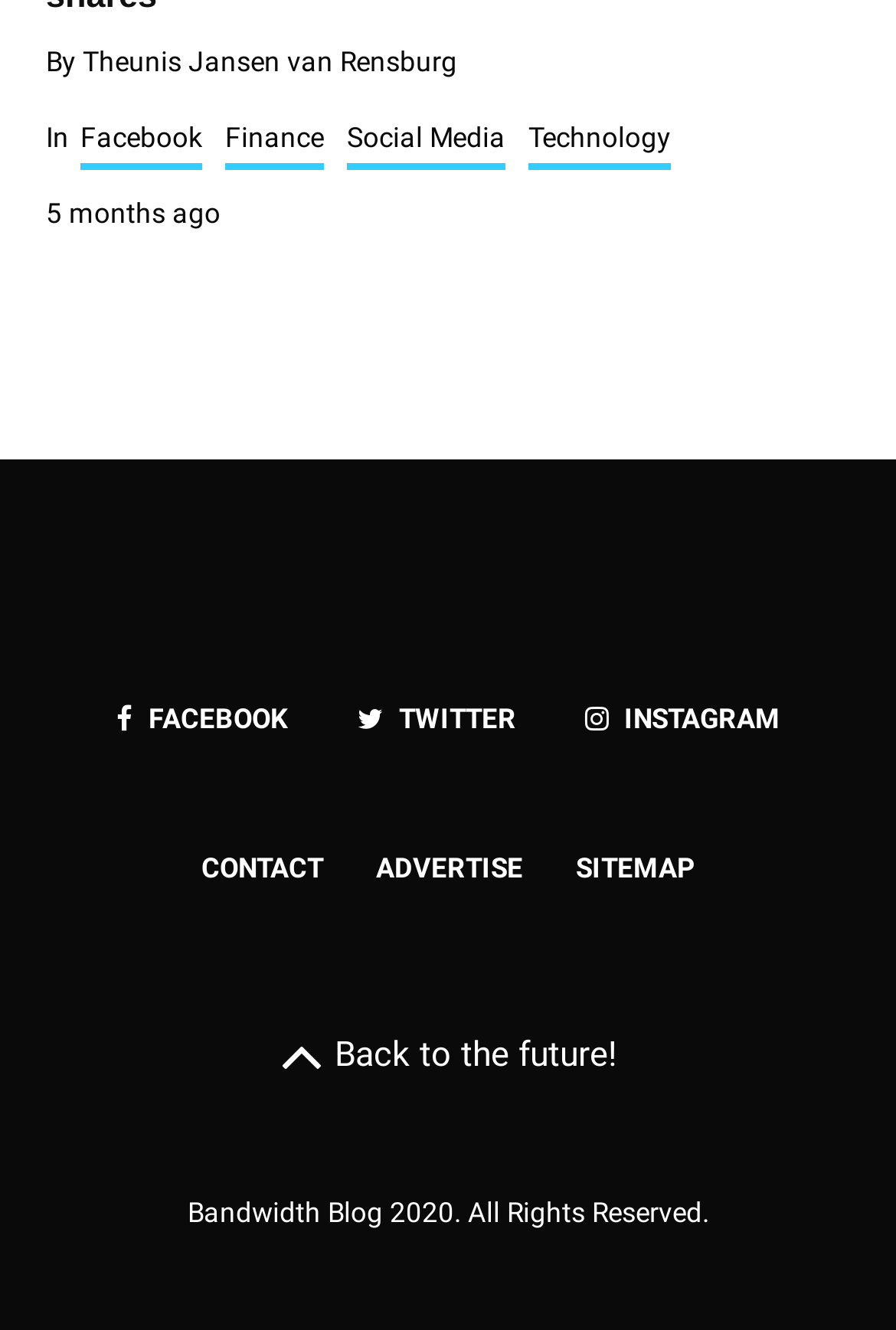Locate the bounding box coordinates of the clickable part needed for the task: "Go to the SITEMAP".

[0.642, 0.638, 0.776, 0.672]